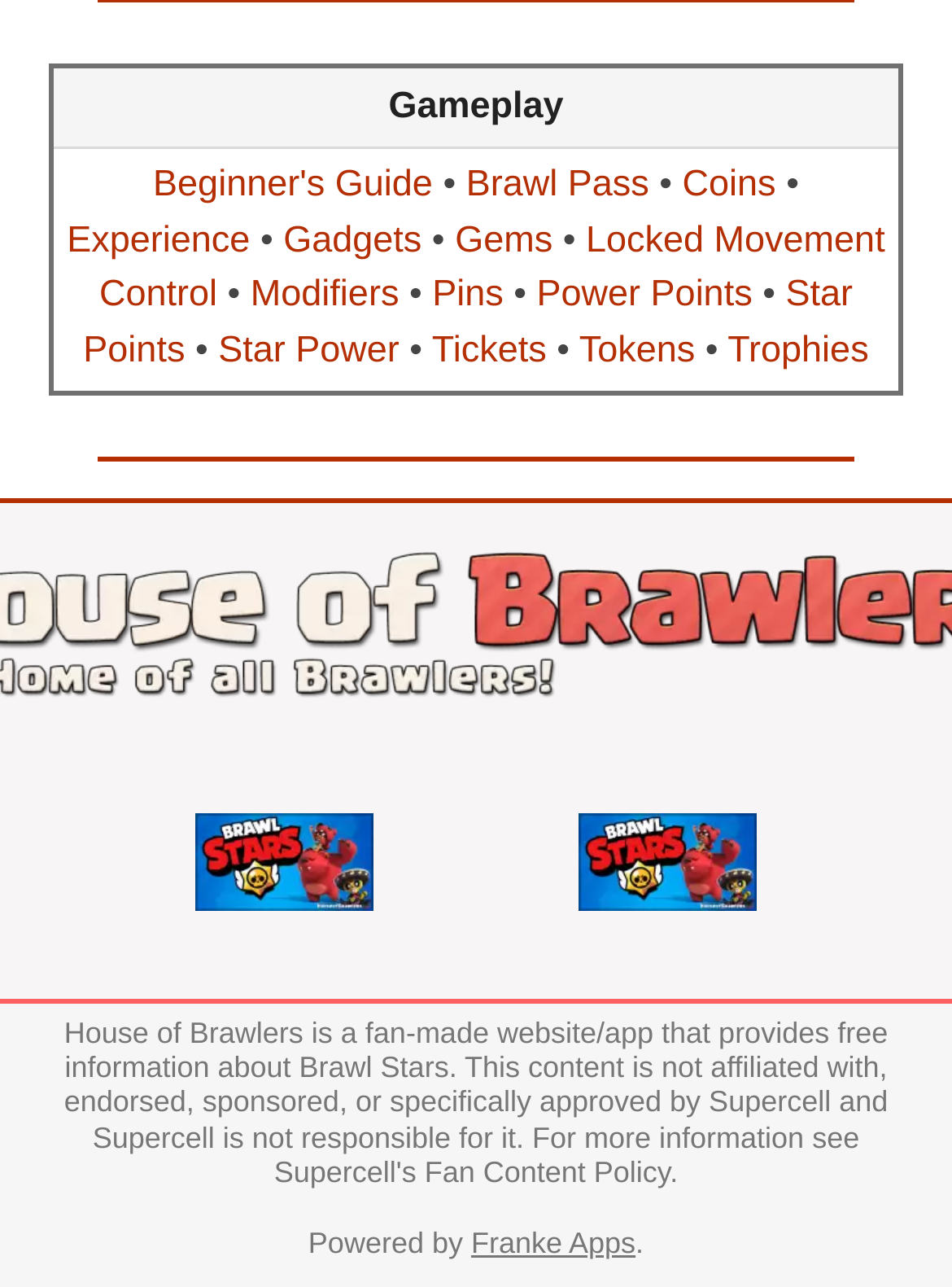What is the name of the app store with the first link?
Refer to the image and provide a detailed answer to the question.

The first link is an image of the 'House of Clashers App Store' which is an app store.